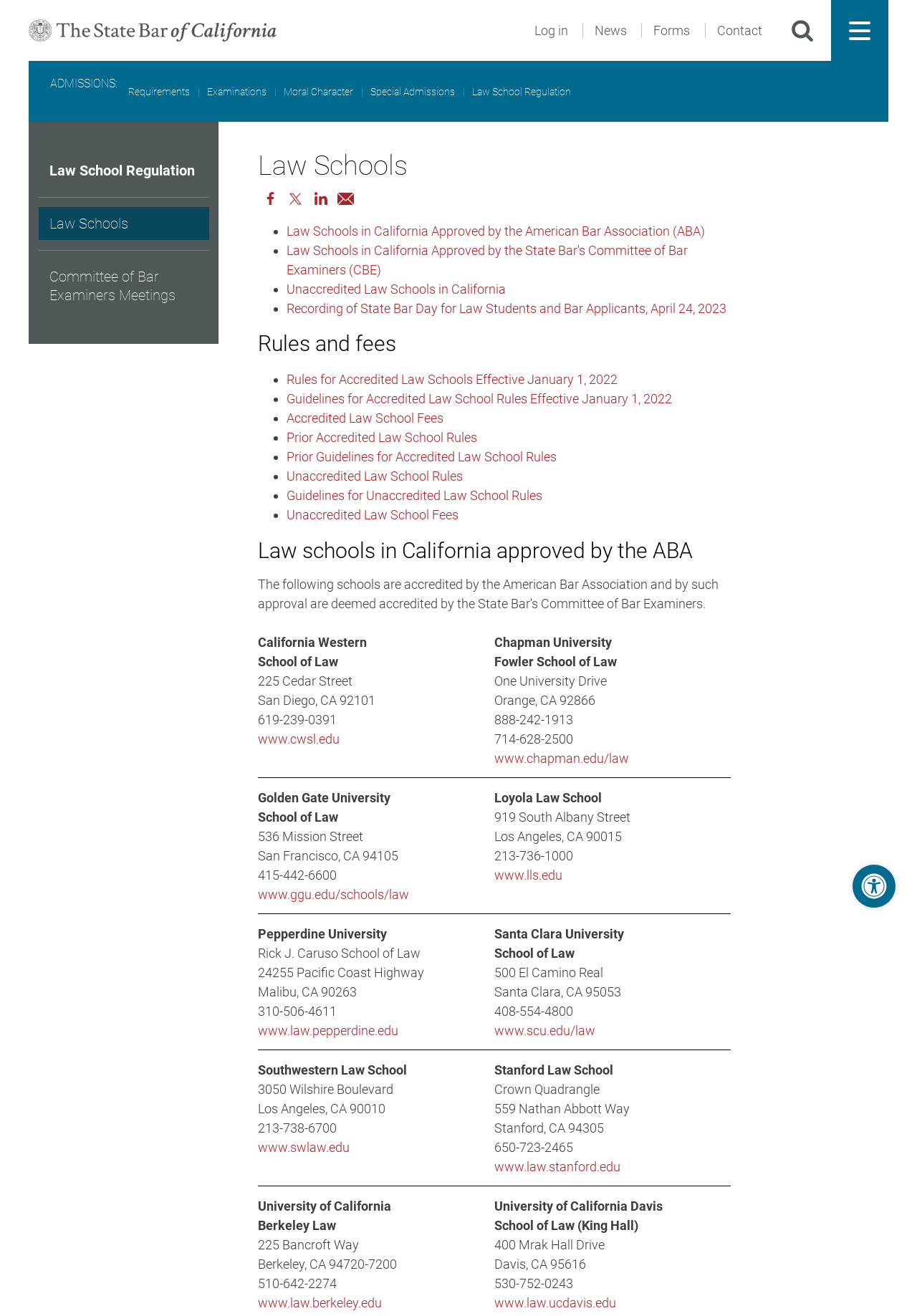Can you pinpoint the bounding box coordinates for the clickable element required for this instruction: "Share on Facebook"? The coordinates should be four float numbers between 0 and 1, i.e., [left, top, right, bottom].

[0.281, 0.142, 0.309, 0.161]